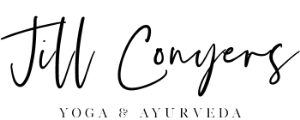What is Jill Conyers' focus?
Please provide a detailed and thorough answer to the question.

The subtitle 'YOGA & AYURVEDA' appears in a clean, understated font beneath her name, indicating her focus on these holistic practices, which implies that she is dedicated to promoting wellness and mindfulness through yoga and Ayurvedic principles.